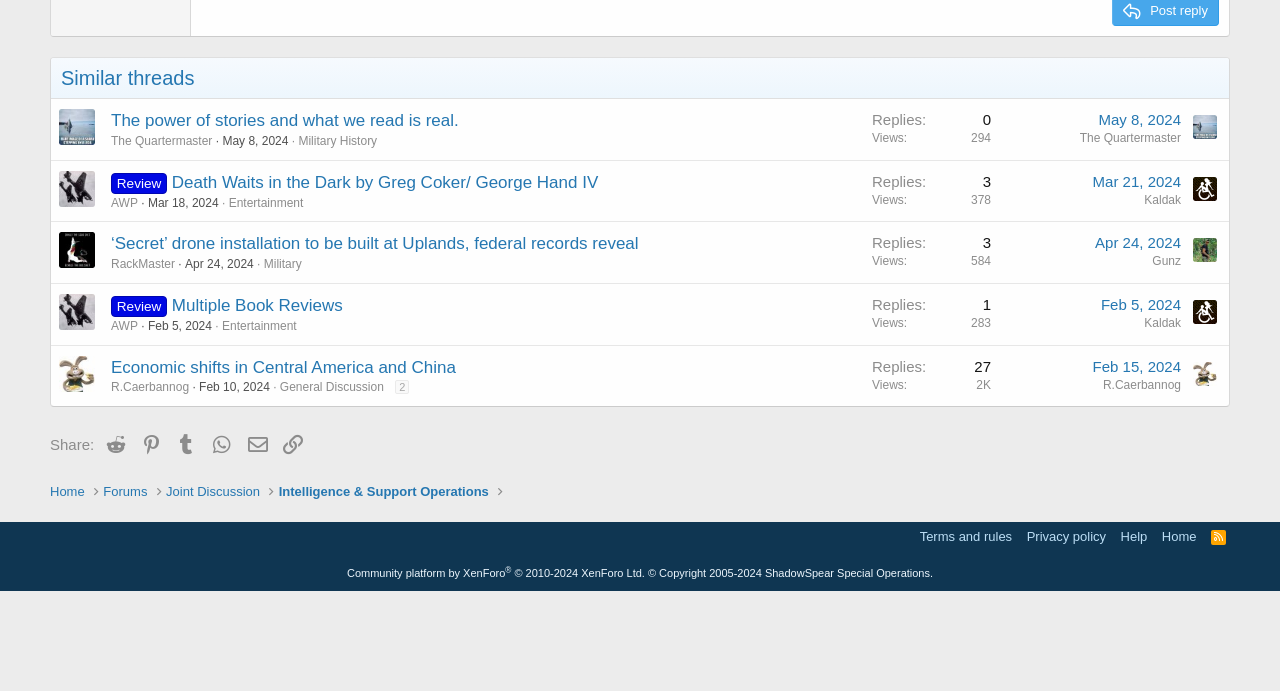Determine the bounding box coordinates for the element that should be clicked to follow this instruction: "Check the replies of the first message". The coordinates should be given as four float numbers between 0 and 1, in the format [left, top, right, bottom].

[0.681, 0.158, 0.774, 0.188]